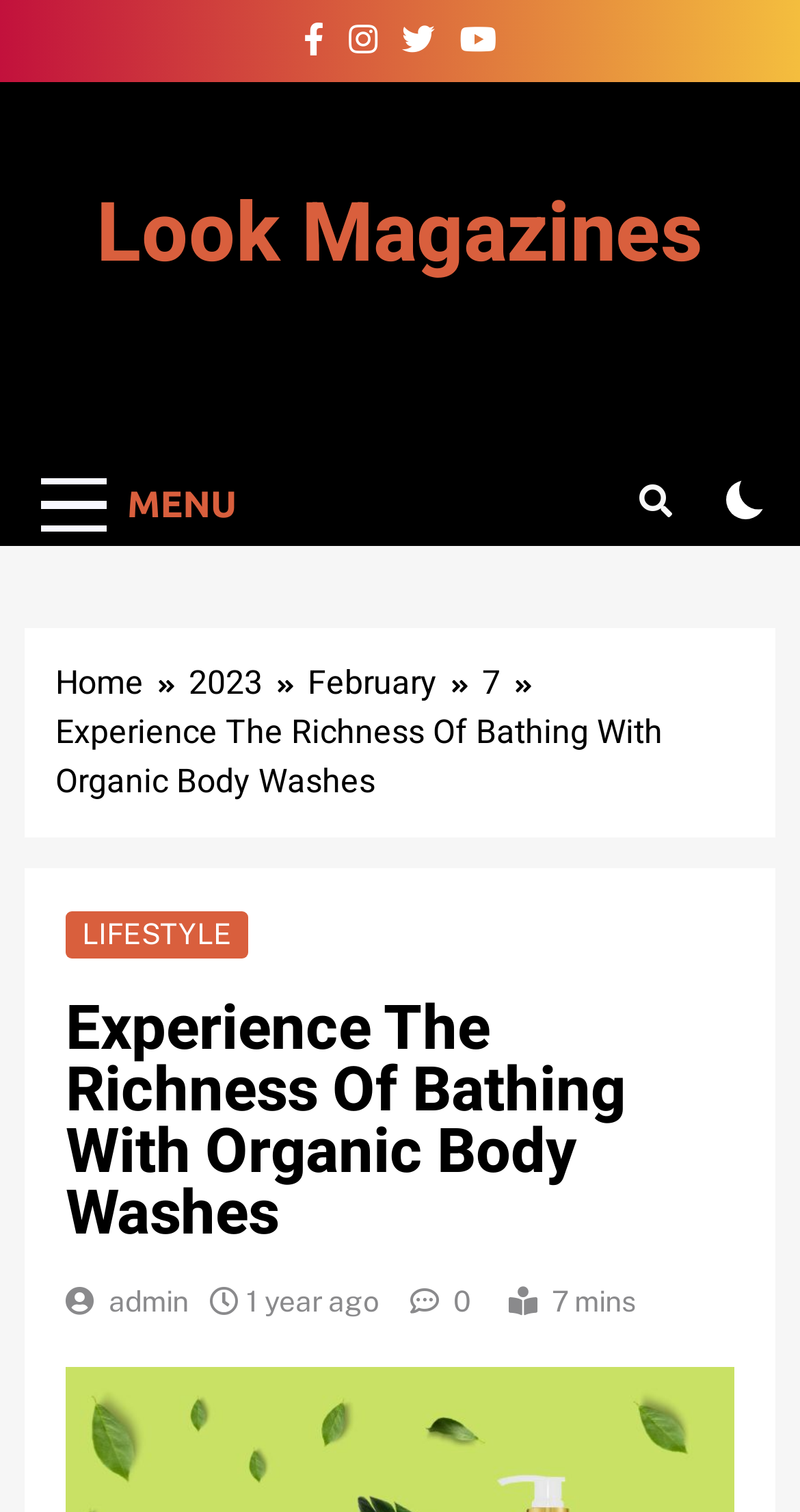Can you show the bounding box coordinates of the region to click on to complete the task described in the instruction: "Click the LIFESTYLE link"?

[0.103, 0.607, 0.29, 0.629]